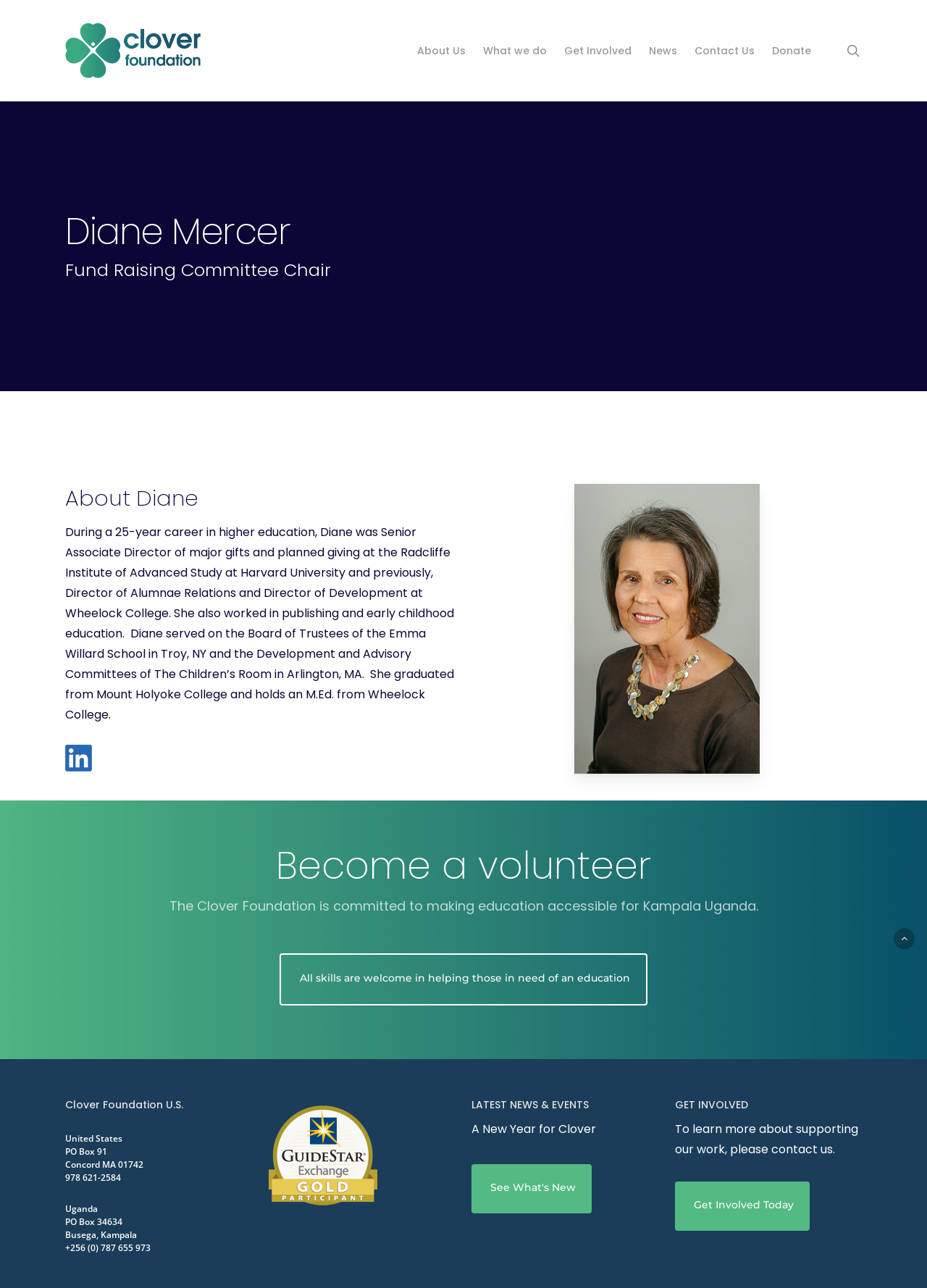Reply to the question with a brief word or phrase: What is the role of Diane in higher education?

Senior Associate Director